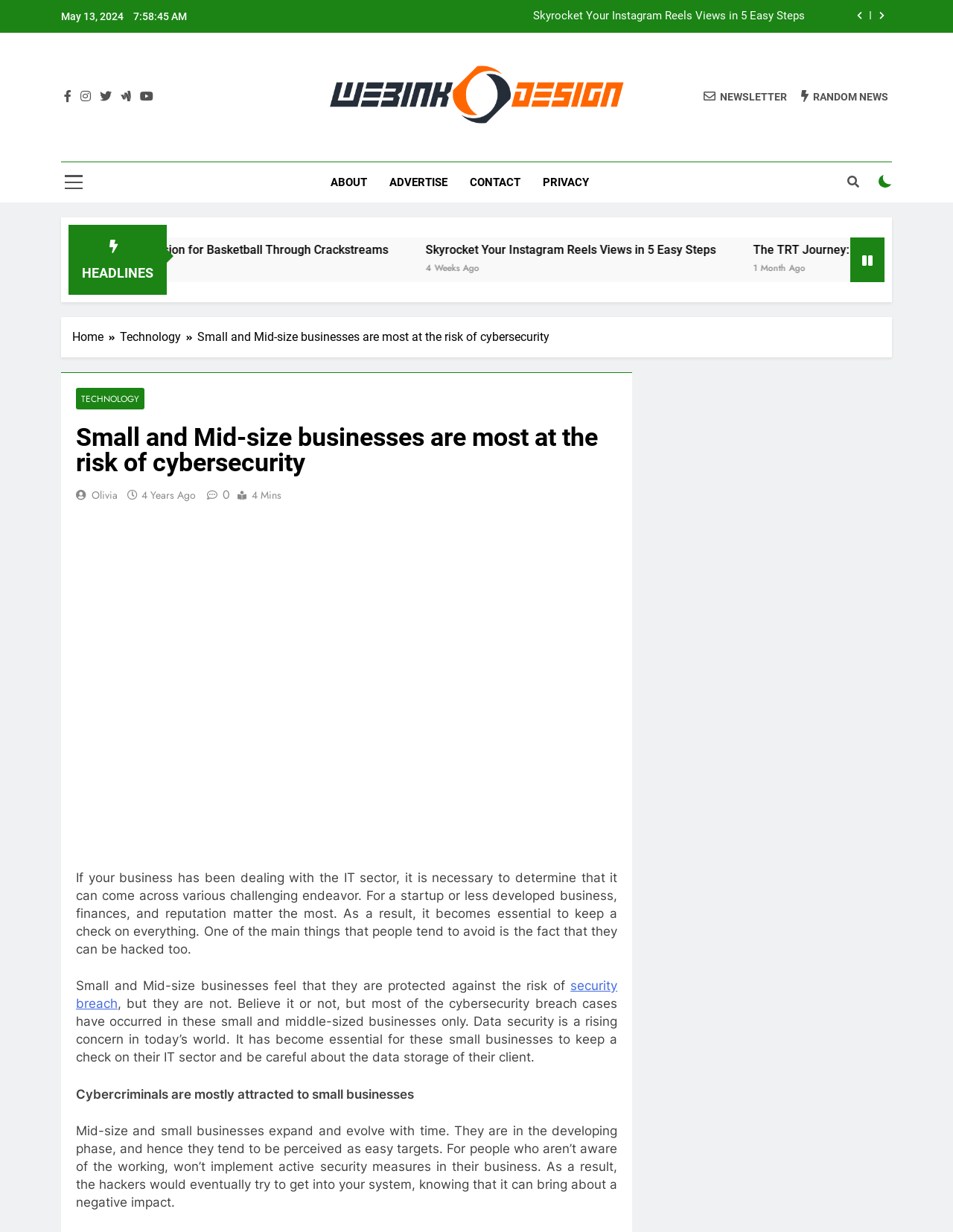Show the bounding box coordinates of the region that should be clicked to follow the instruction: "Read the article about cybersecurity."

[0.08, 0.344, 0.648, 0.385]